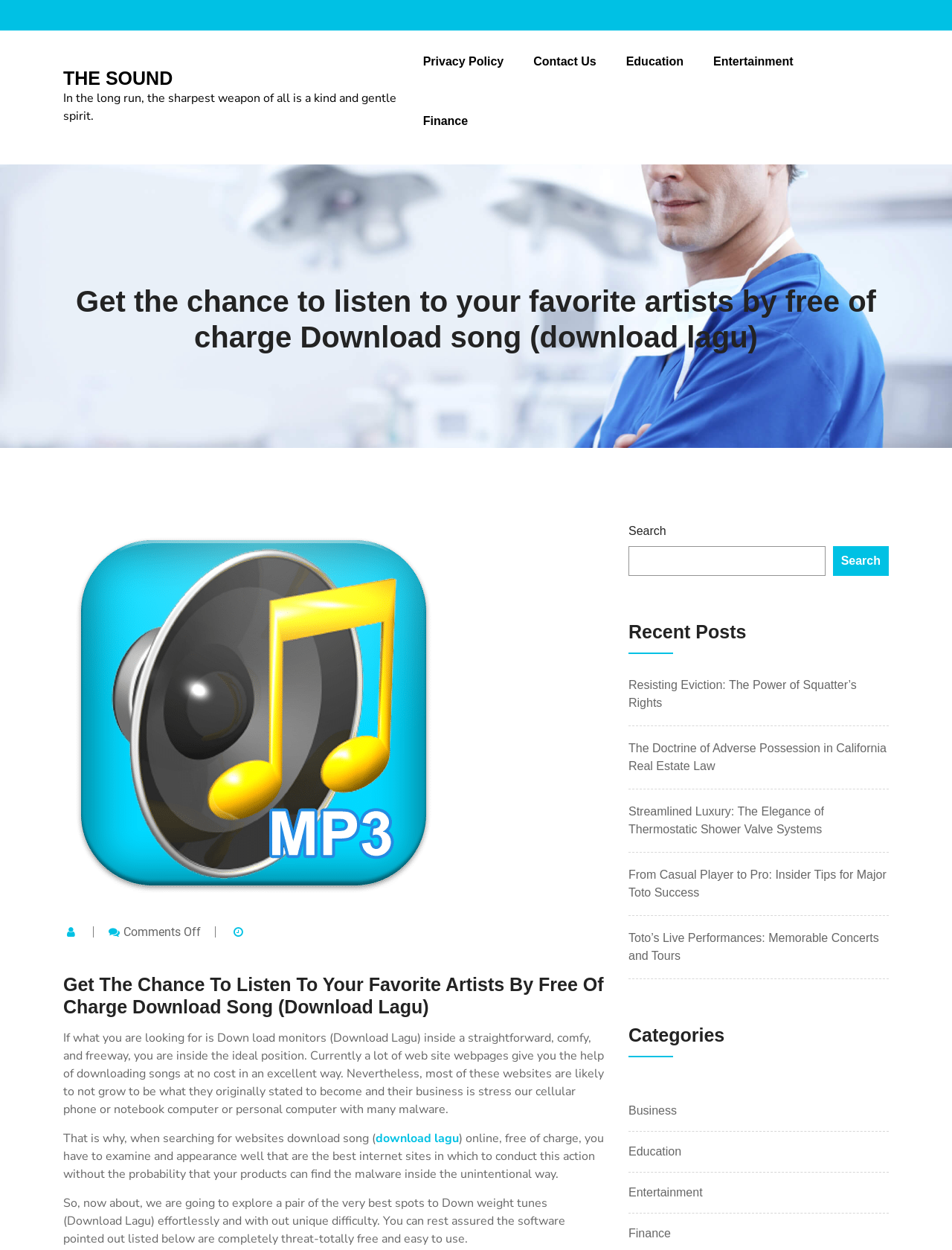What categories are available on the website?
Please respond to the question with a detailed and well-explained answer.

The categories are listed at the bottom of the webpage, under the heading 'Categories'. The available categories are Business, Education, Entertainment, and Finance, which suggests that the website provides content related to these topics.